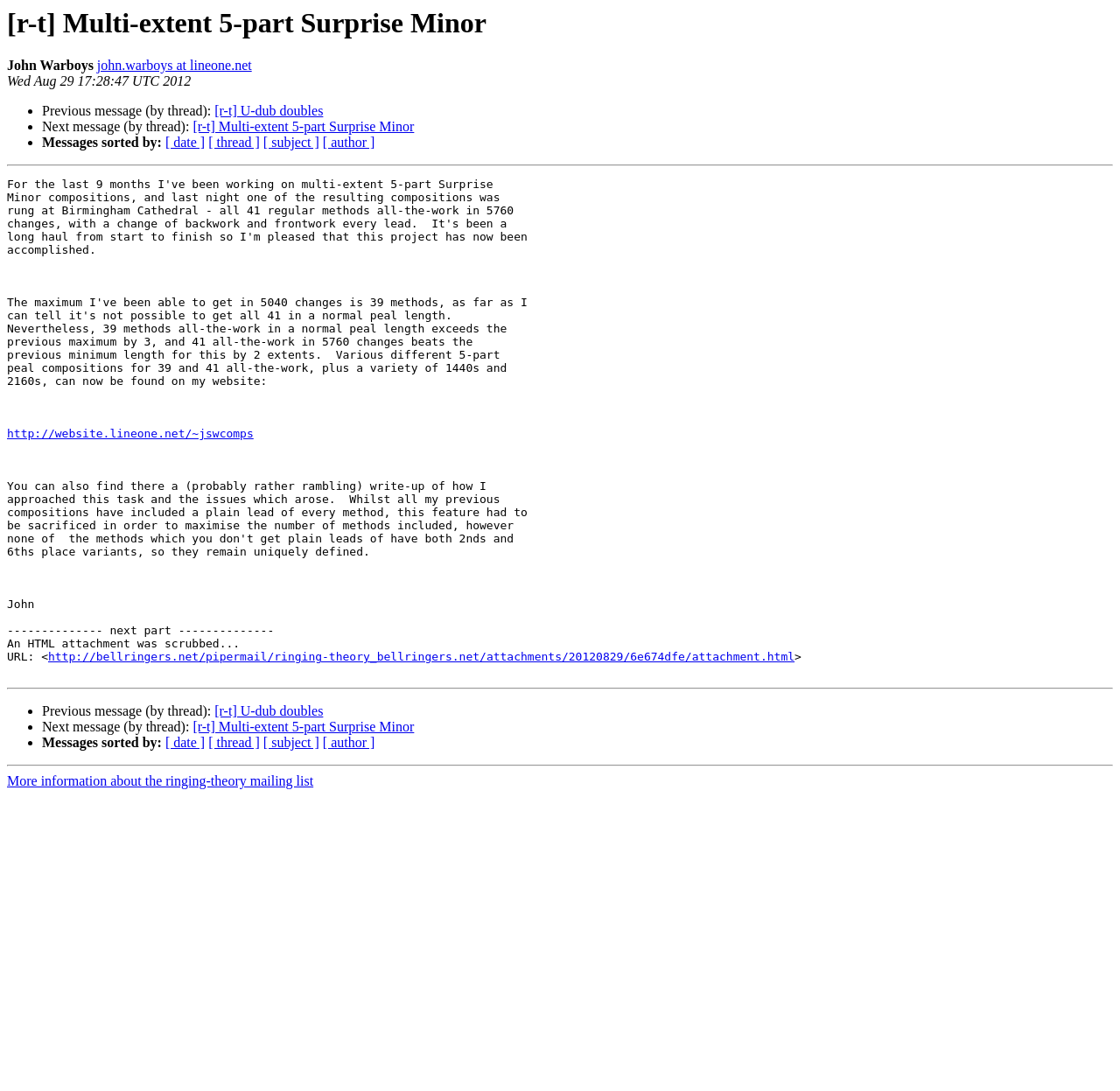Find the bounding box coordinates of the area to click in order to follow the instruction: "Read the previous message in the thread".

[0.192, 0.095, 0.289, 0.109]